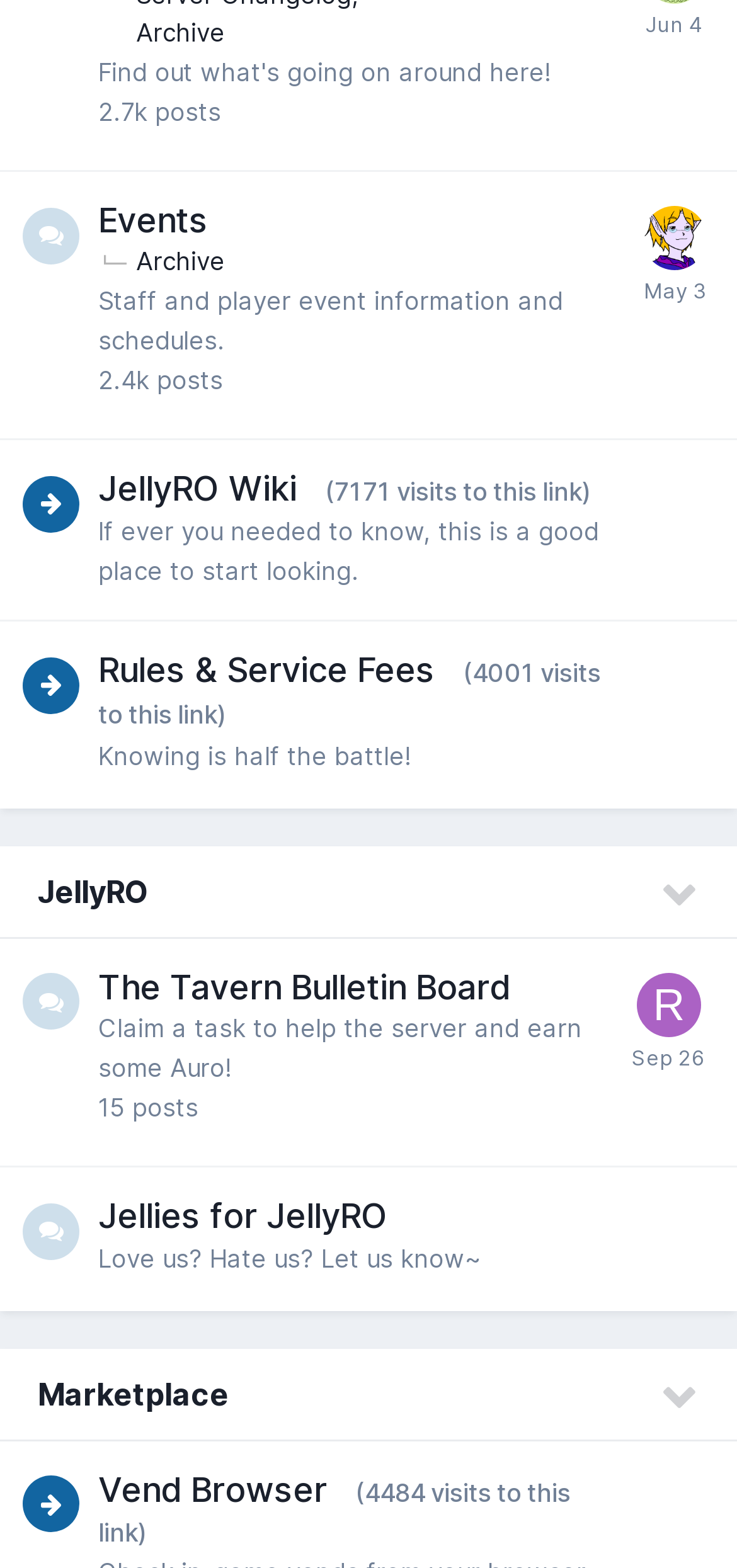Locate and provide the bounding box coordinates for the HTML element that matches this description: "Jellies for JellyRO".

[0.133, 0.763, 0.526, 0.788]